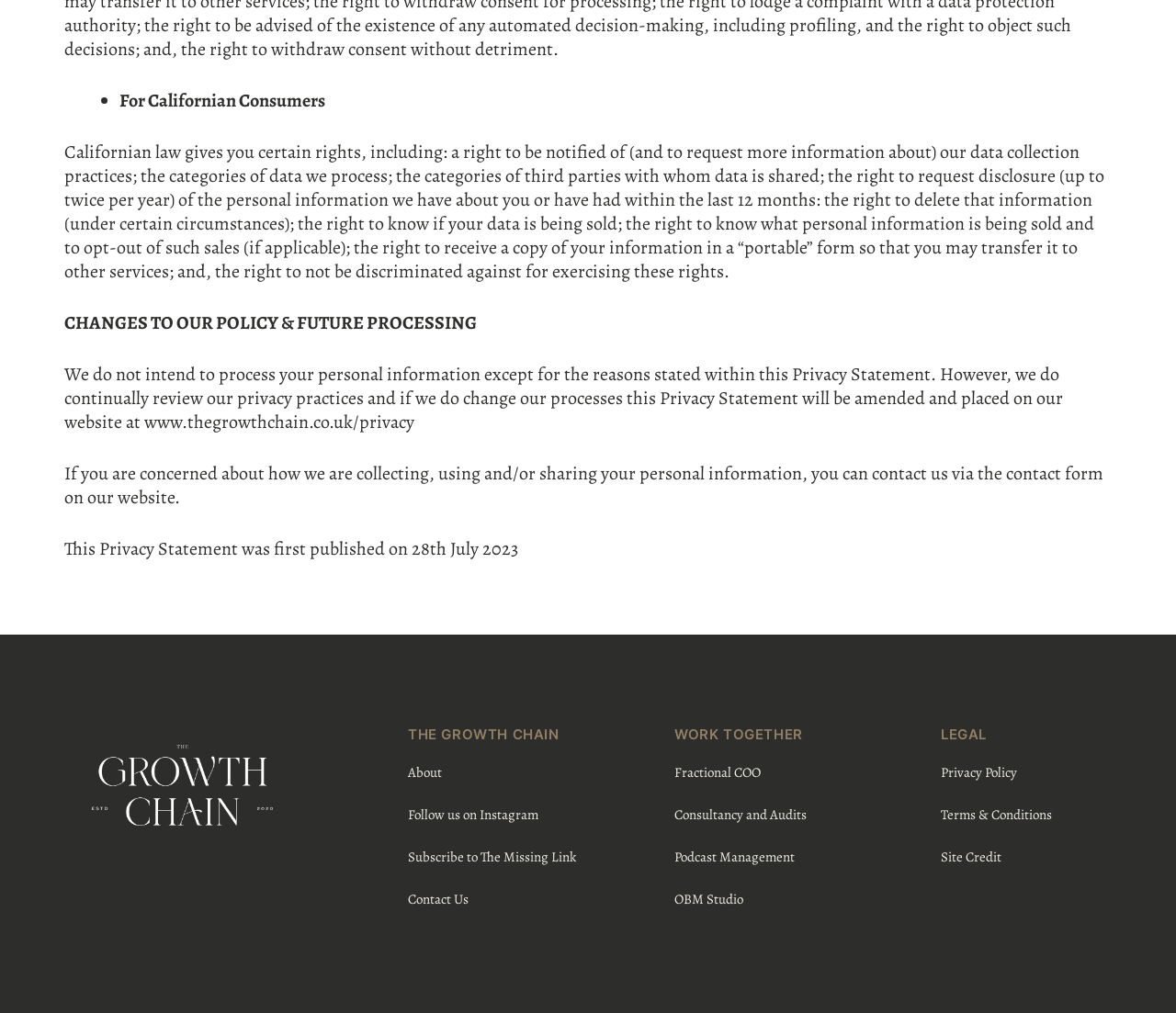What services does the company offer?
Give a one-word or short-phrase answer derived from the screenshot.

Fractional COO, Consultancy, etc.